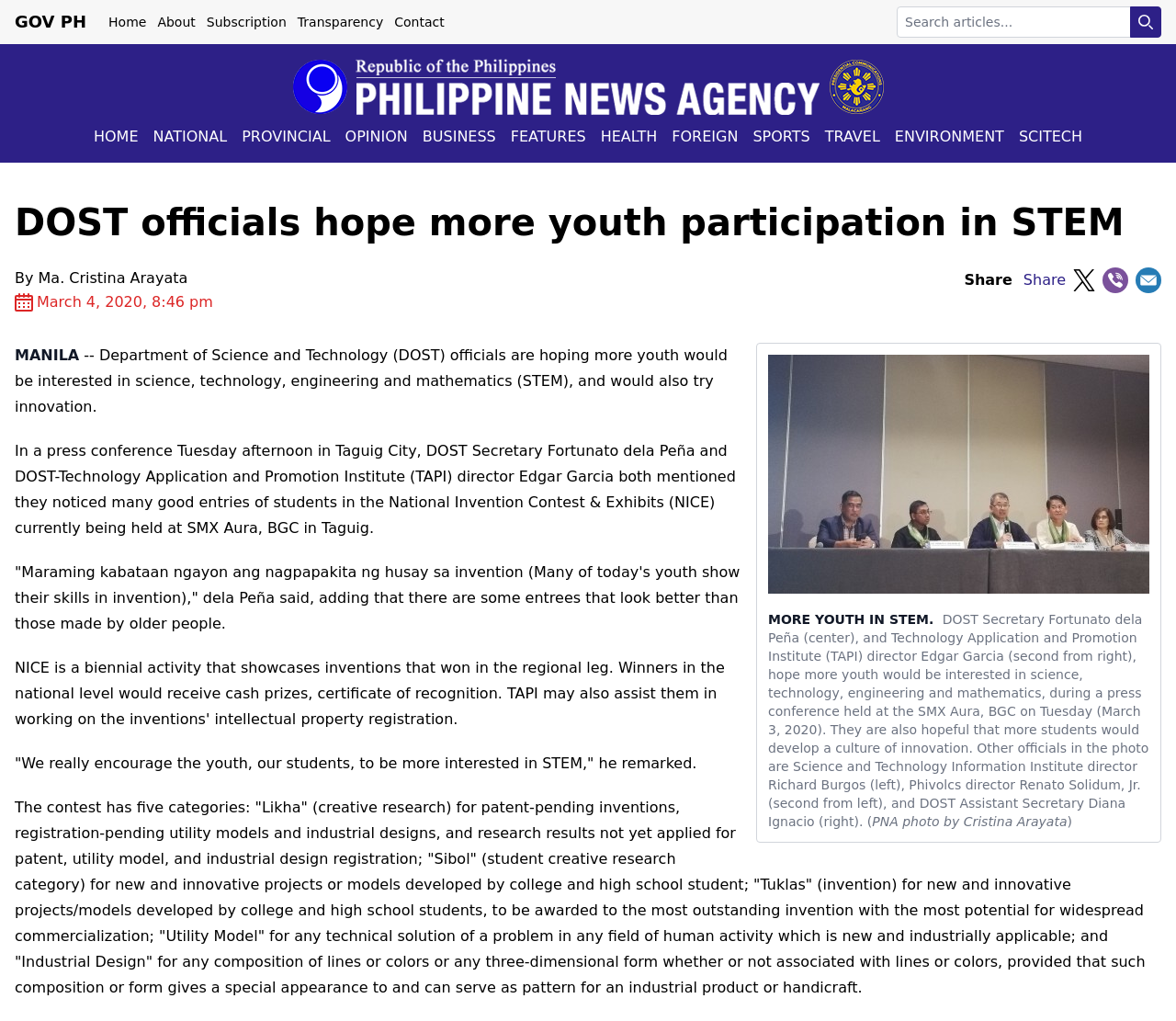Determine the bounding box coordinates of the target area to click to execute the following instruction: "Click on the link to learn about search engine optimization."

None